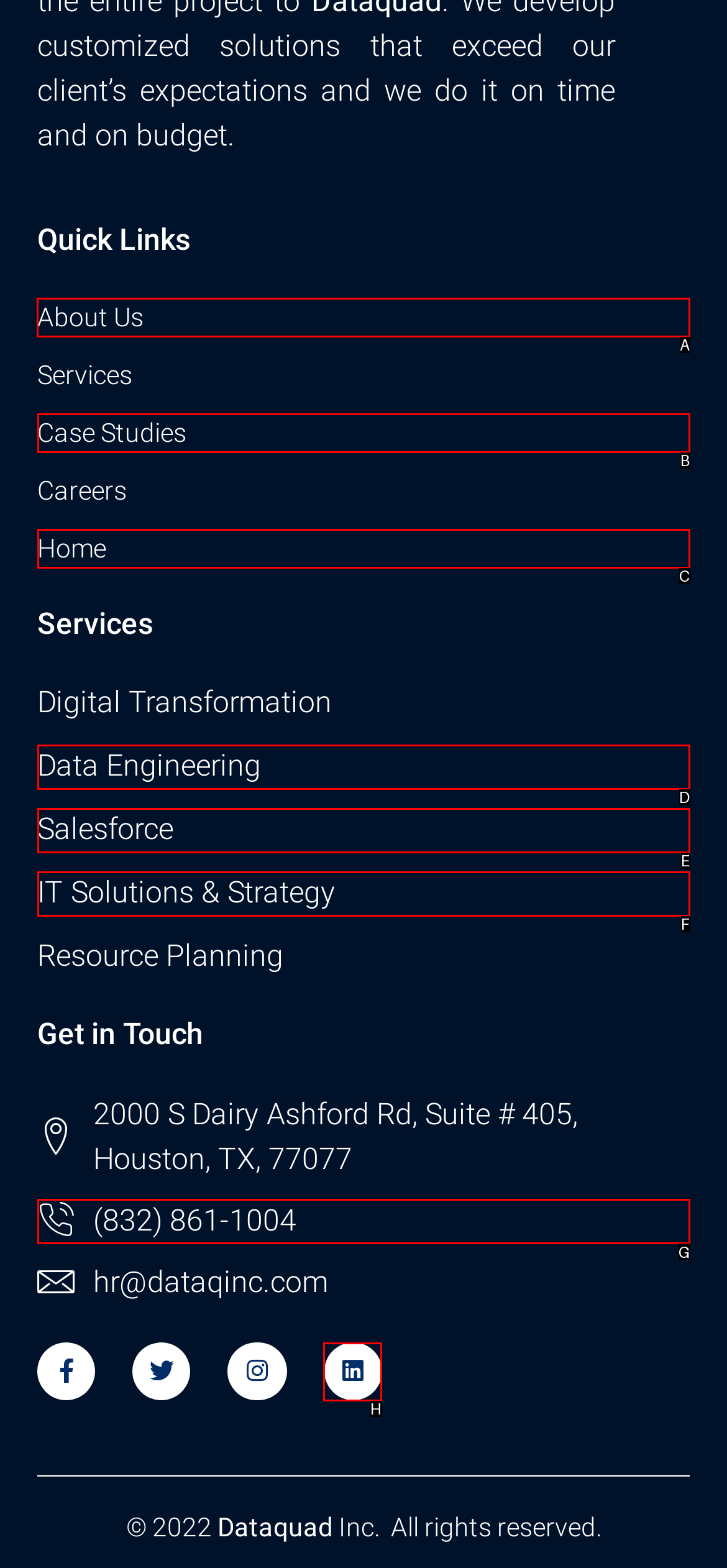Determine the letter of the UI element that will complete the task: Click on About Us
Reply with the corresponding letter.

A